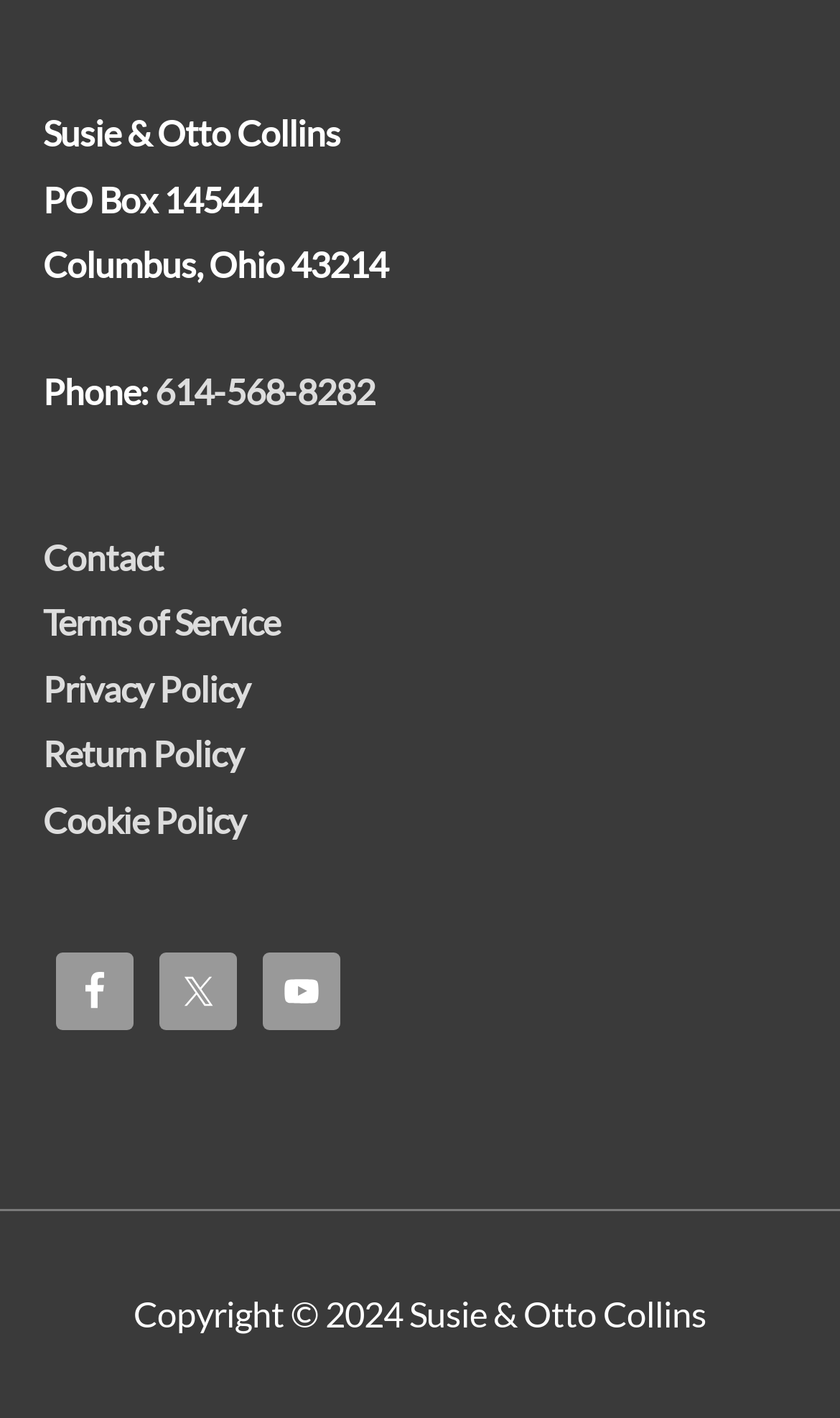Could you determine the bounding box coordinates of the clickable element to complete the instruction: "Follow on Facebook"? Provide the coordinates as four float numbers between 0 and 1, i.e., [left, top, right, bottom].

[0.067, 0.672, 0.159, 0.727]